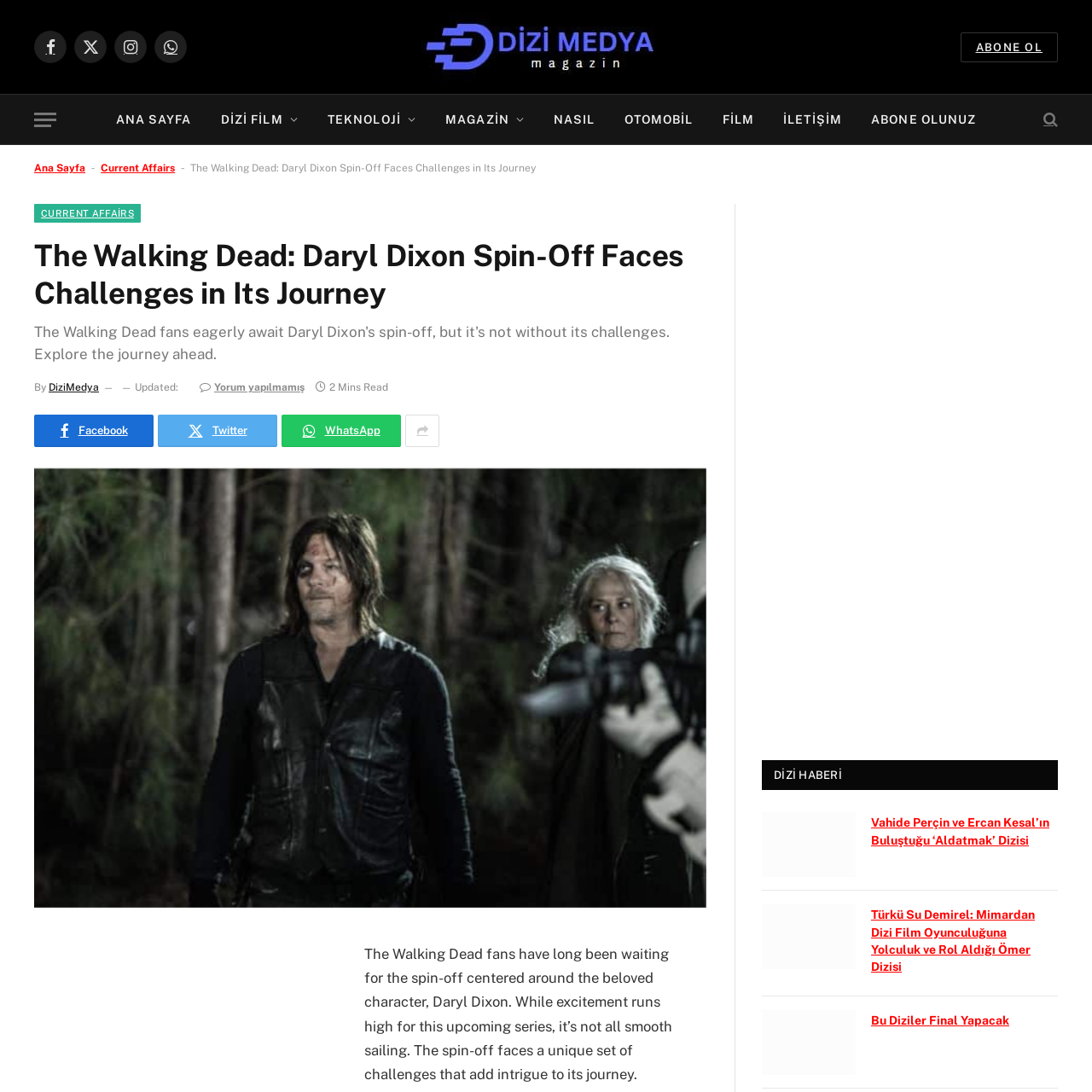Please identify the bounding box coordinates of the element that needs to be clicked to execute the following command: "Click on ABONE OL". Provide the bounding box using four float numbers between 0 and 1, formatted as [left, top, right, bottom].

[0.879, 0.029, 0.969, 0.057]